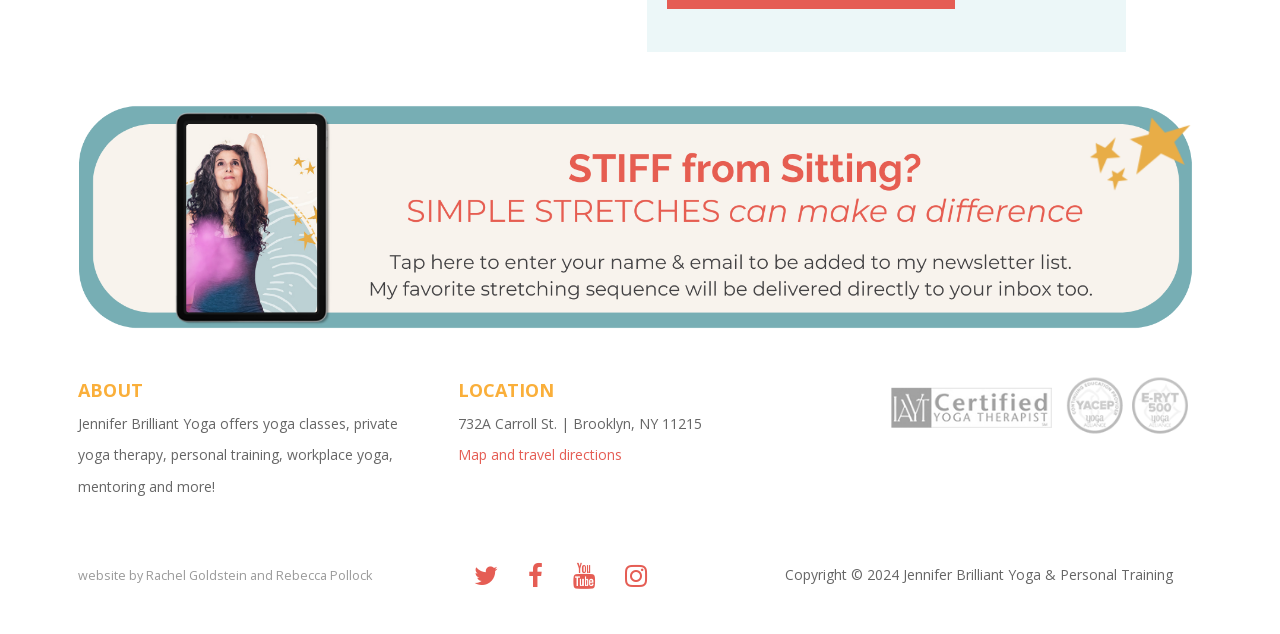Please provide a detailed answer to the question below based on the screenshot: 
What is the name of the website designer?

The name of the website designer can be found in the link element with the text 'website by Rachel Goldstein' which is located at the bottom of the webpage.